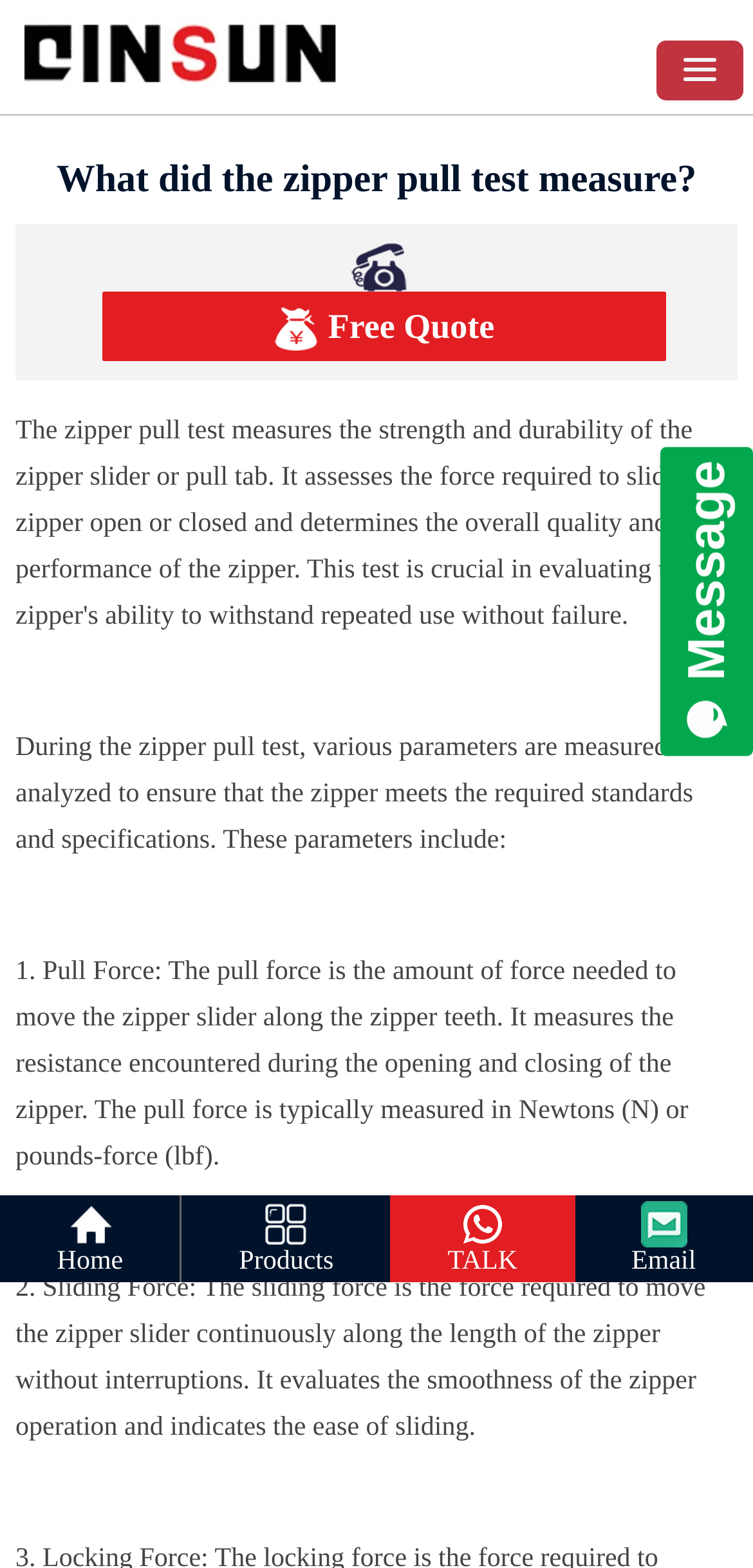Give the bounding box coordinates for the element described as: "Free Quote".

[0.135, 0.186, 0.886, 0.23]